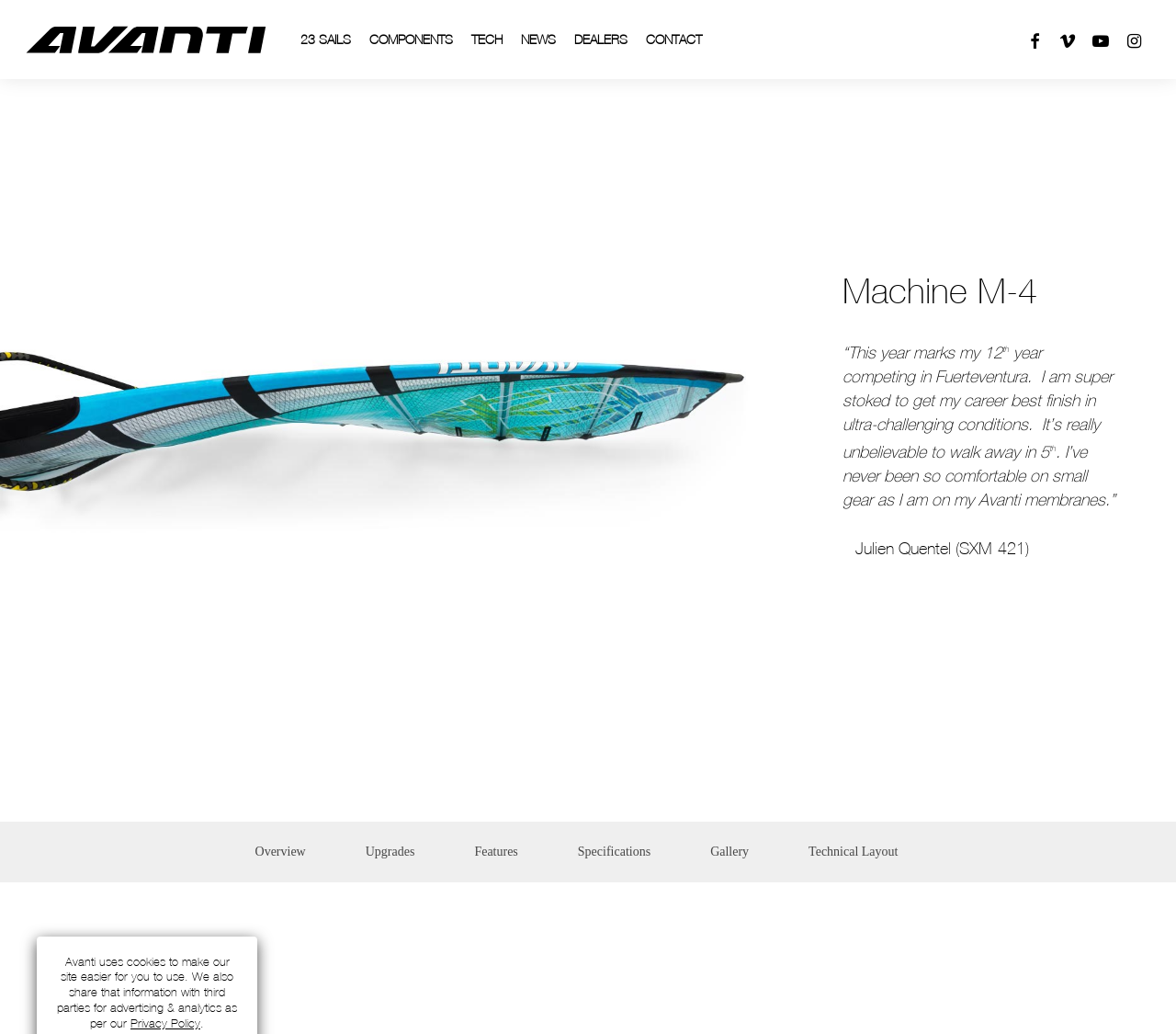Please answer the following question using a single word or phrase: 
Who is the person quoted in the text?

Julien Quentel